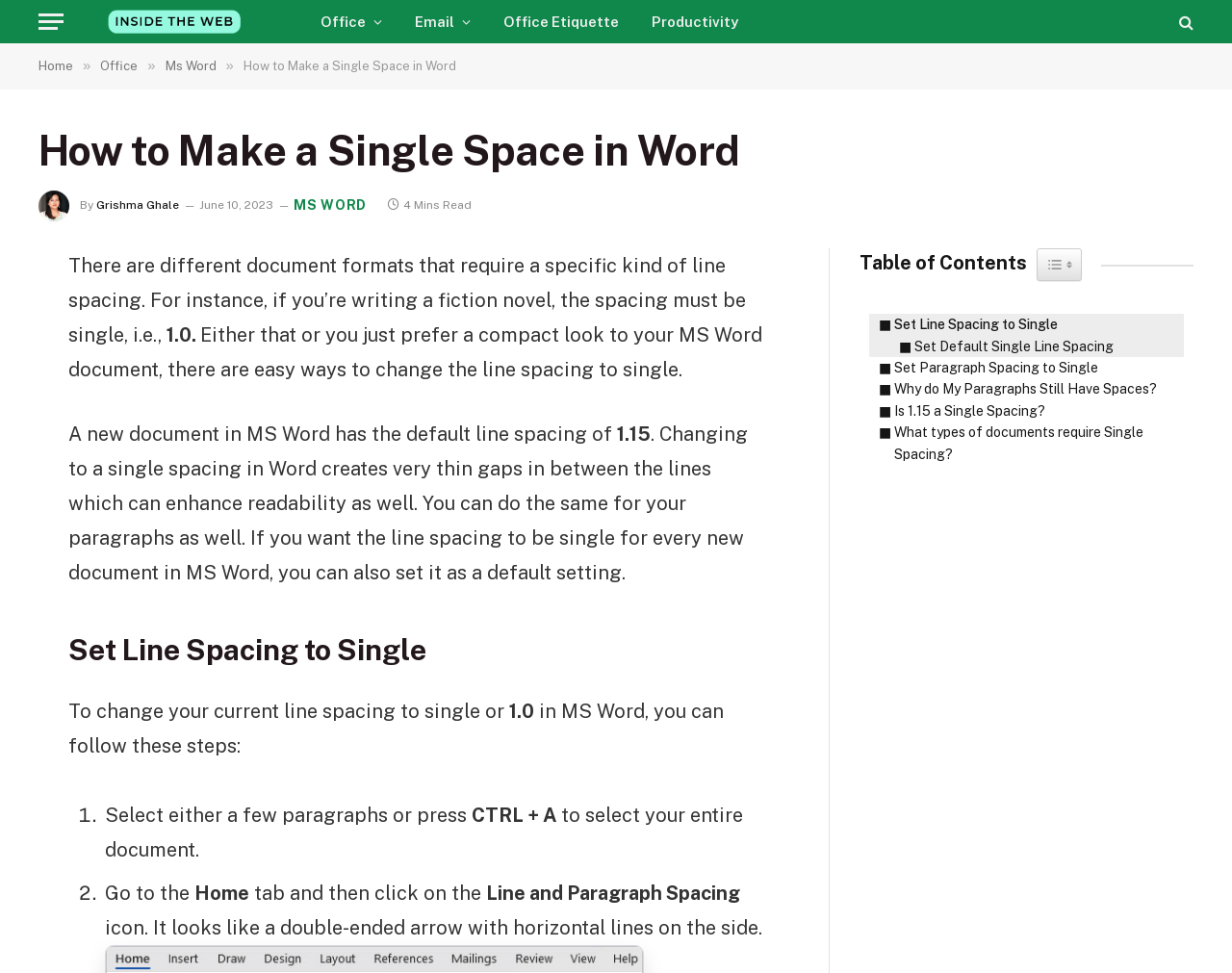Describe all the key features and sections of the webpage thoroughly.

This webpage is about "How to Make a Single Space in Word" and provides a tutorial on changing the line spacing in Microsoft Word documents. At the top of the page, there is a menu button and several links to other websites or sections, including "Inside The Web", "Office", "Email", "Office Etiquette", and "Productivity". 

Below the menu, there is a heading with the title "How to Make a Single Space in Word" and an image of the author, Grishma Ghale, along with the date "June 10, 2023". 

The main content of the webpage starts with a brief introduction to the importance of line spacing in different document formats, such as fiction novels. The text explains that the default line spacing in MS Word is 1.15, but it can be changed to single spacing, which creates thin gaps between lines and enhances readability.

The webpage then provides a step-by-step guide on how to set the line spacing to single in MS Word, with numbered lists and detailed instructions. The guide is divided into sections, including "Set Line Spacing to Single", with links to related topics, such as "Set Default Single Line Spacing" and "Set Paragraph Spacing to Single".

On the right side of the page, there is a table of contents widget with a toggle icon, which allows users to easily navigate through the different sections of the tutorial.